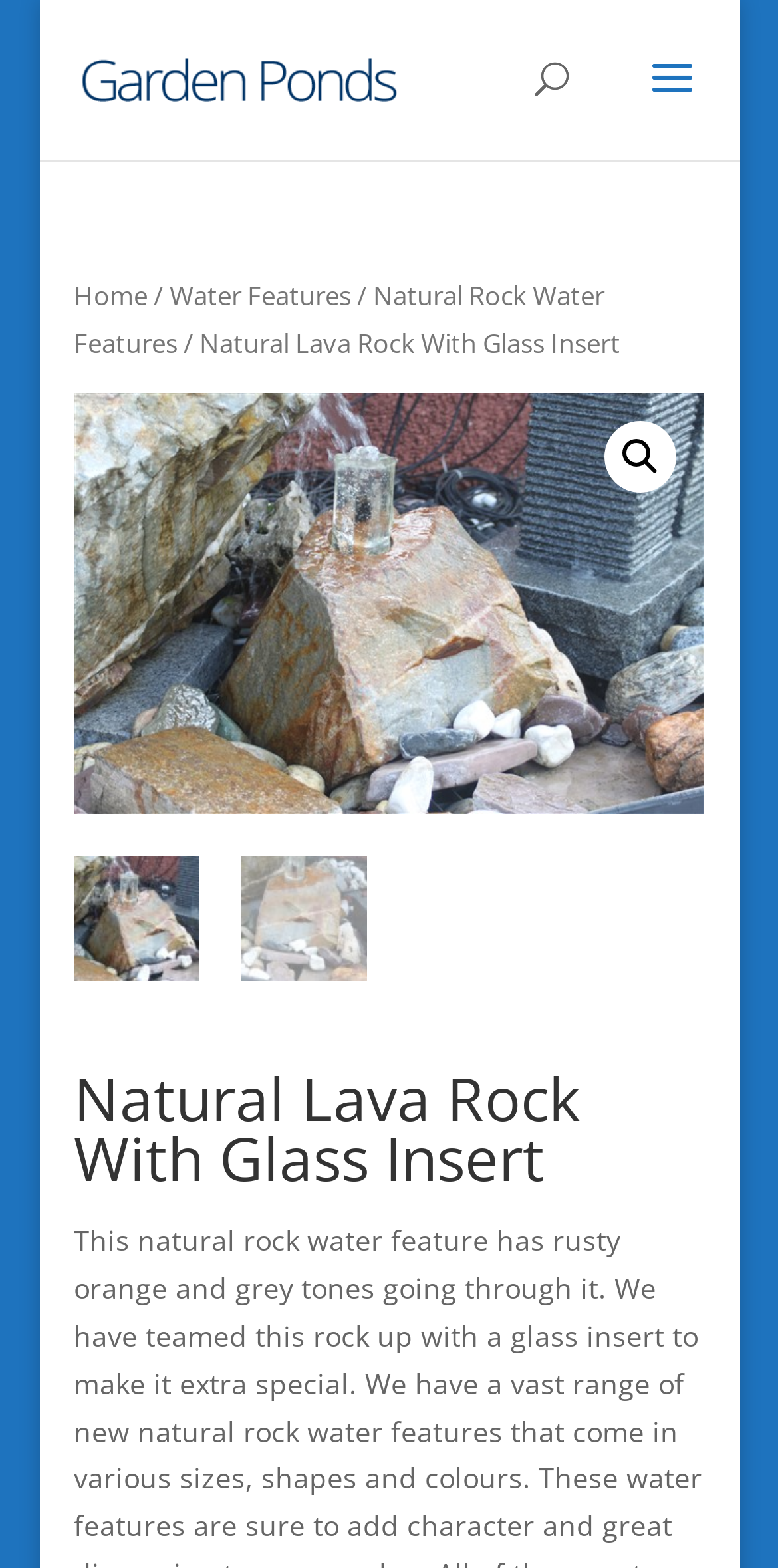How many images are on the page?
Refer to the image and provide a one-word or short phrase answer.

4